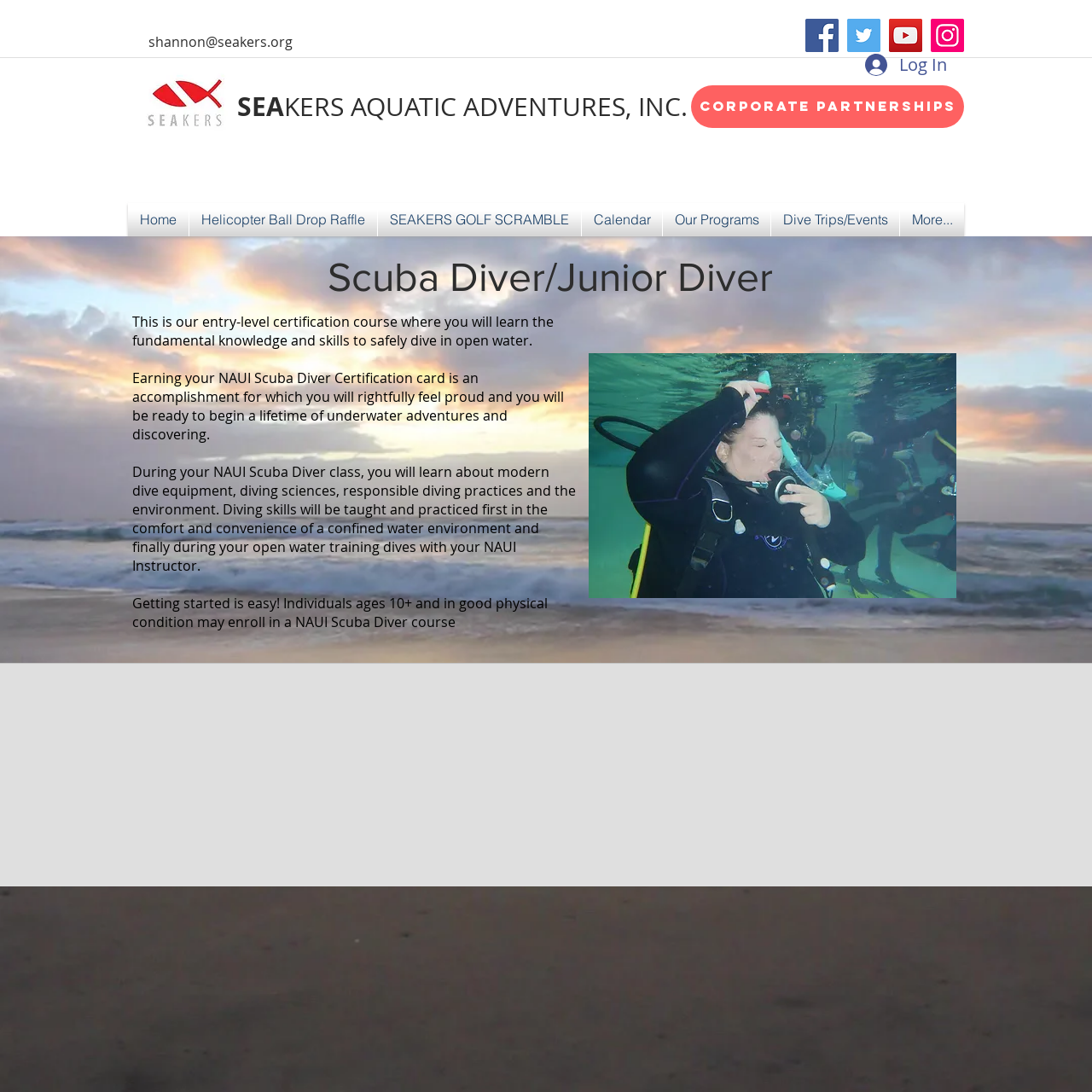Determine the bounding box coordinates of the UI element described below. Use the format (top-left x, top-left y, bottom-right x, bottom-right y) with floating point numbers between 0 and 1: SEAKERS GOLF SCRAMBLE

[0.346, 0.186, 0.532, 0.216]